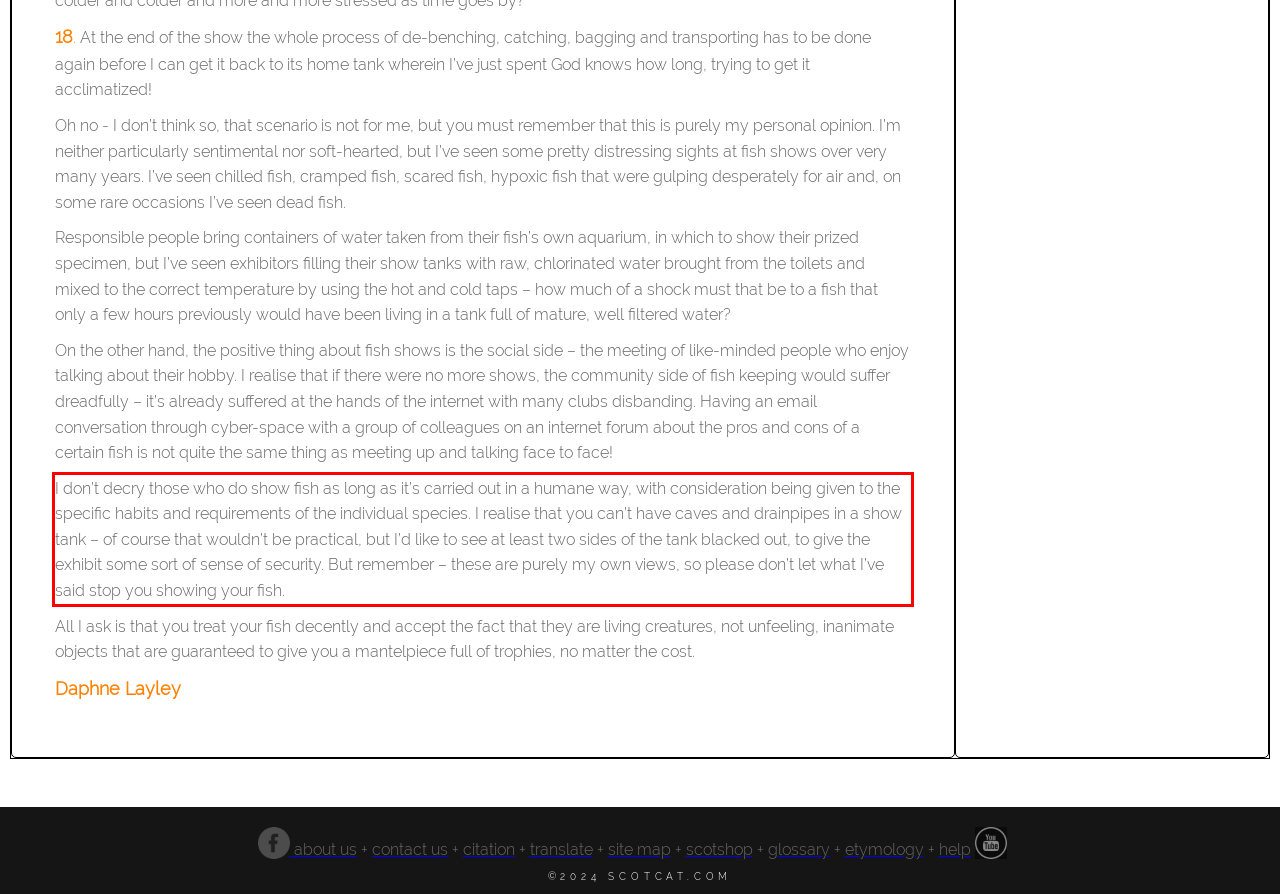Within the provided webpage screenshot, find the red rectangle bounding box and perform OCR to obtain the text content.

I don’t decry those who do show fish as long as it’s carried out in a humane way, with consideration being given to the specific habits and requirements of the individual species. I realise that you can’t have caves and drainpipes in a show tank – of course that wouldn’t be practical, but I’d like to see at least two sides of the tank blacked out, to give the exhibit some sort of sense of security. But remember – these are purely my own views, so please don’t let what I’ve said stop you showing your fish.